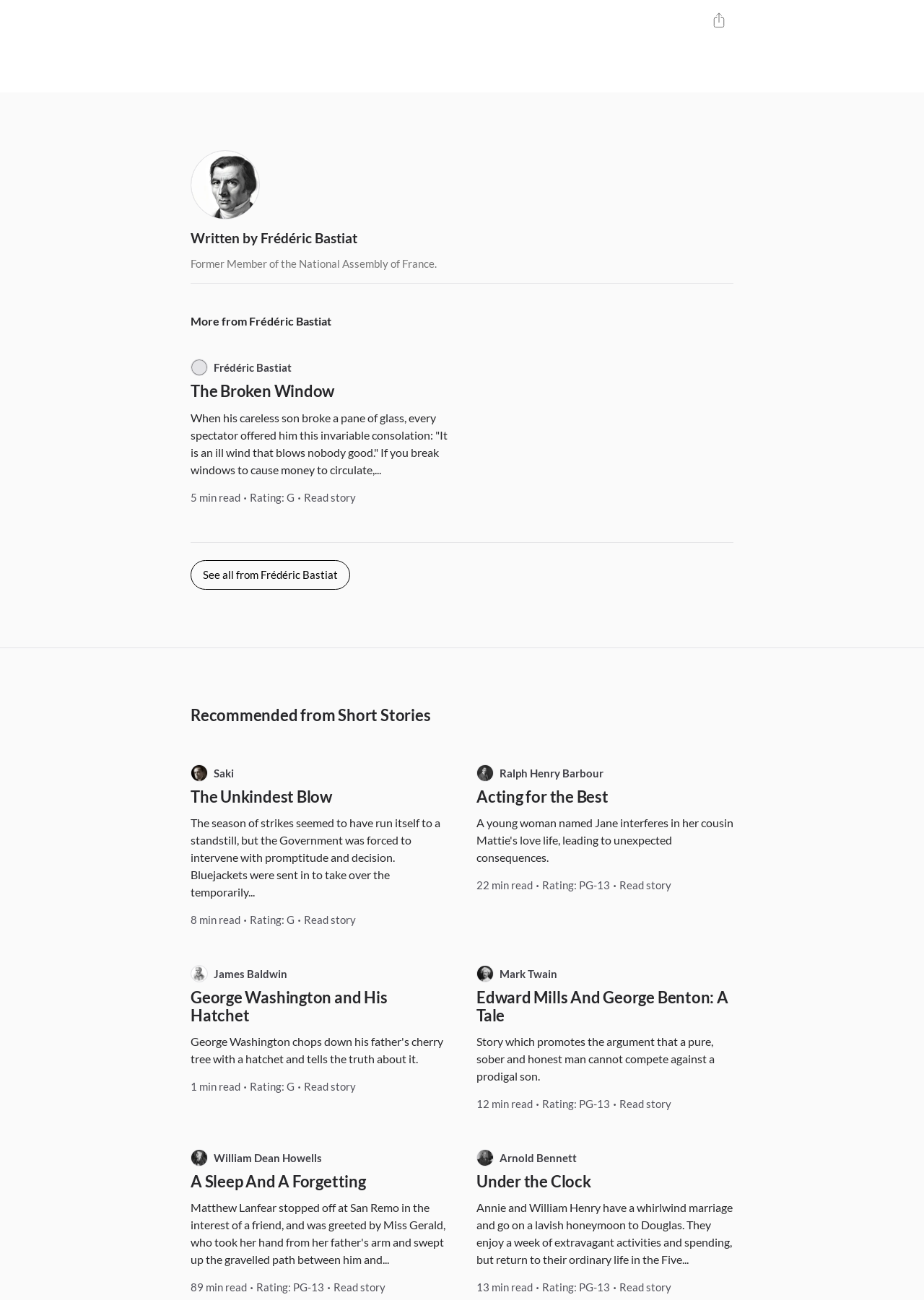Pinpoint the bounding box coordinates of the clickable element to carry out the following instruction: "Read more: Acting for the Best by Ralph Henry Barbour."

[0.516, 0.605, 0.658, 0.62]